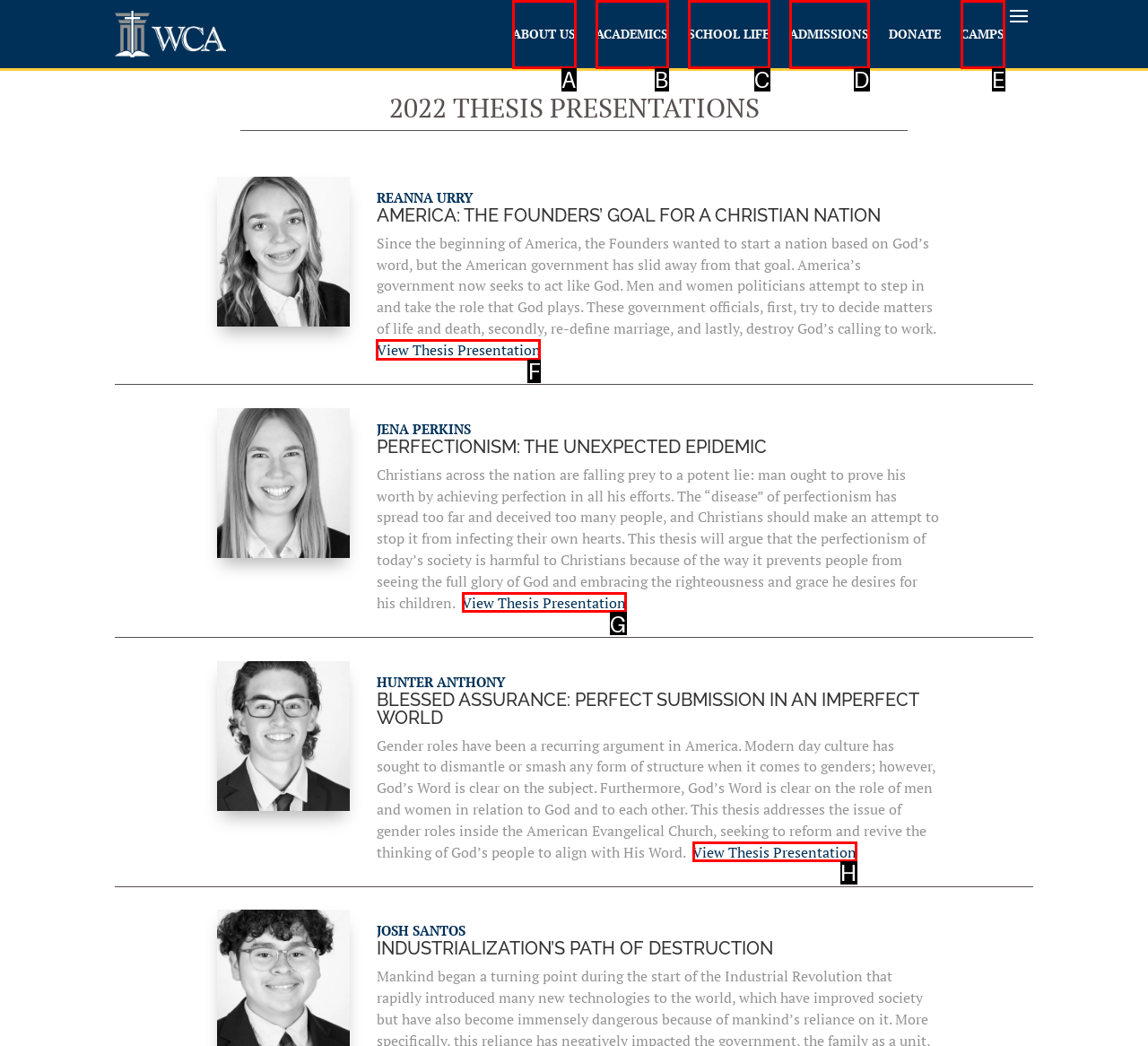Choose the letter of the option that needs to be clicked to perform the task: View thesis presentation of REANNA URRY. Answer with the letter.

F